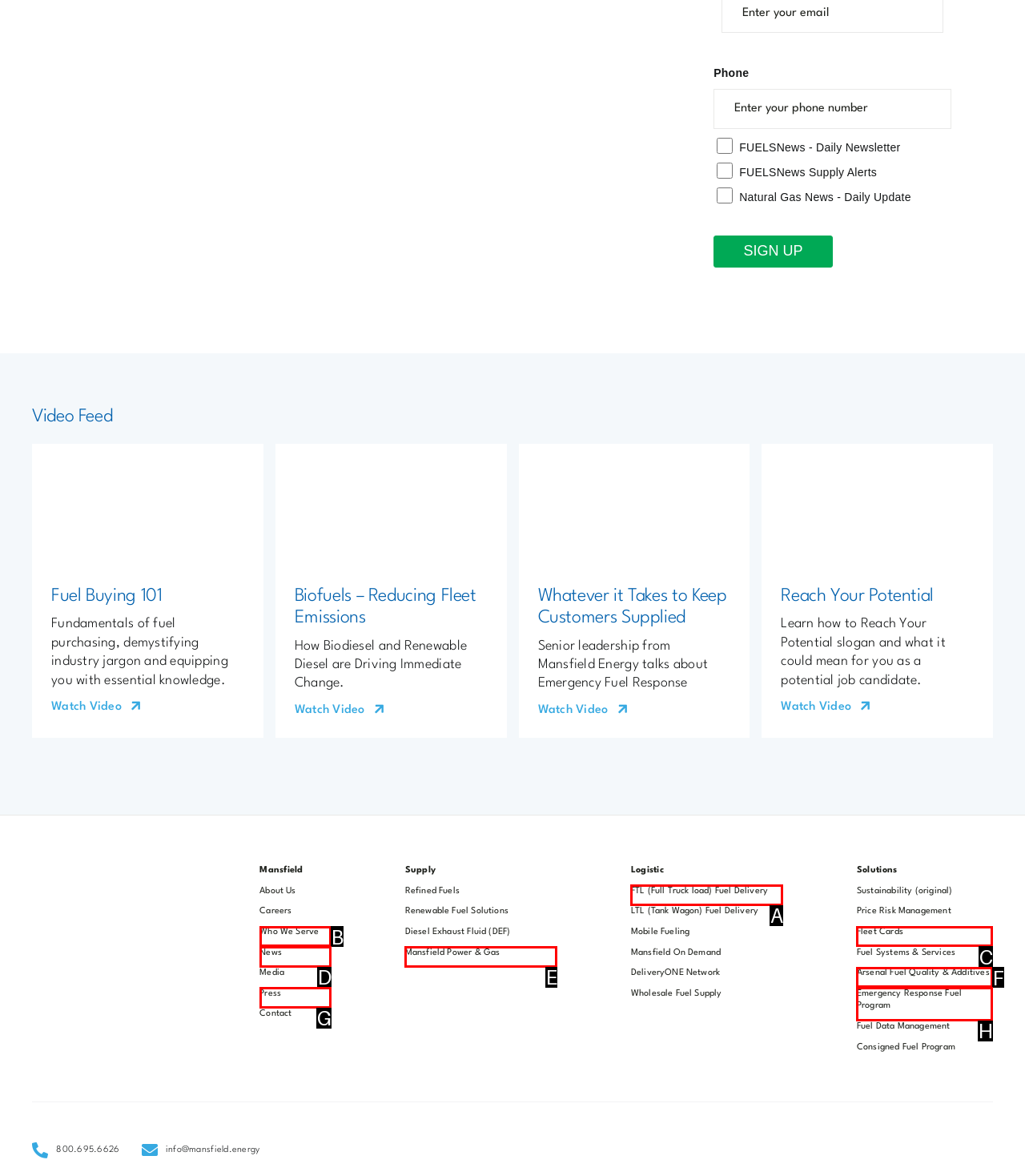Select the option that corresponds to the description: Mansfield Power & Gas
Respond with the letter of the matching choice from the options provided.

E